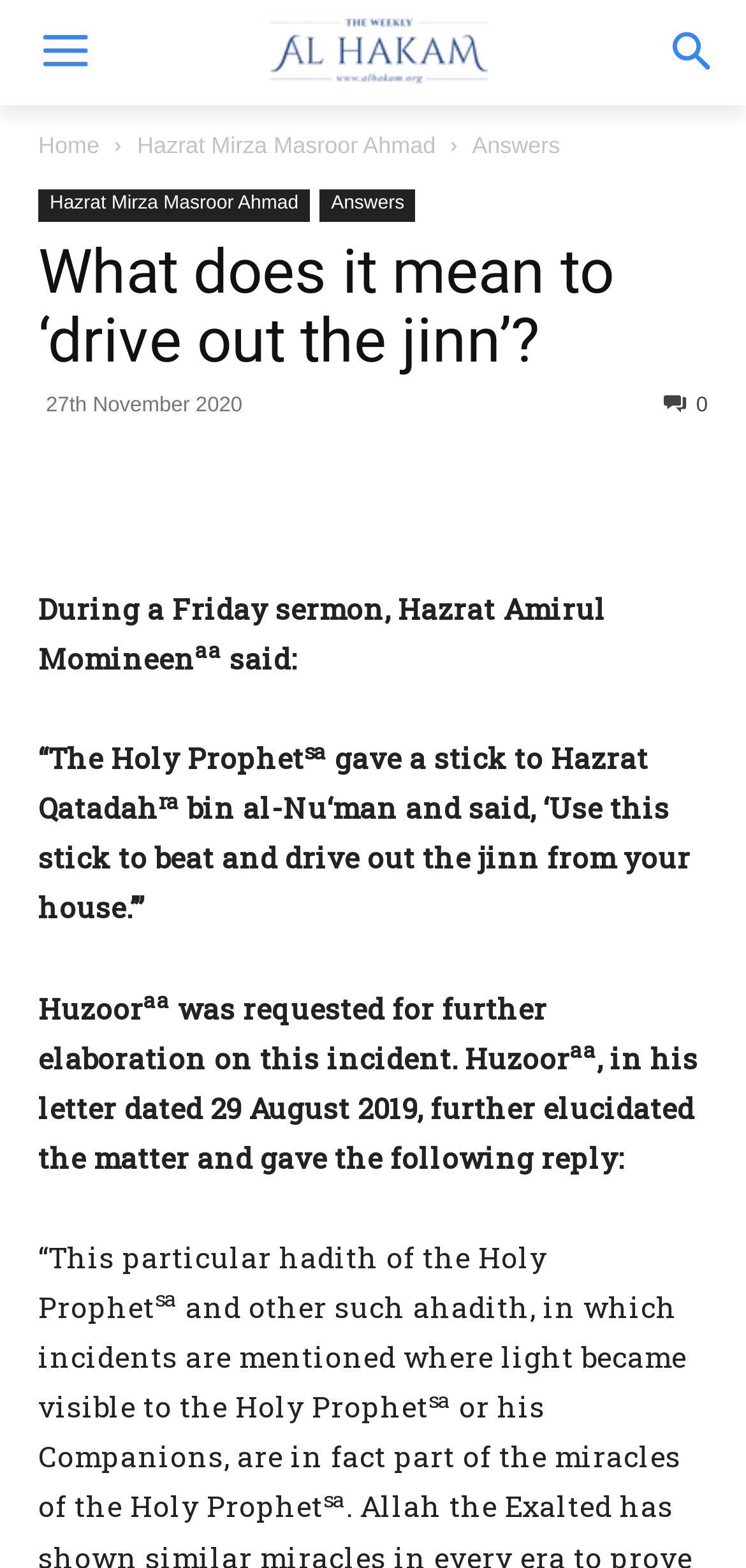How many social media links are there?
Answer the question with detailed information derived from the image.

I counted the number of link elements with Unicode characters (\ue818, \ue831, \ue825, \uf232) which are commonly used to represent social media icons, and found that there are 4 of them.